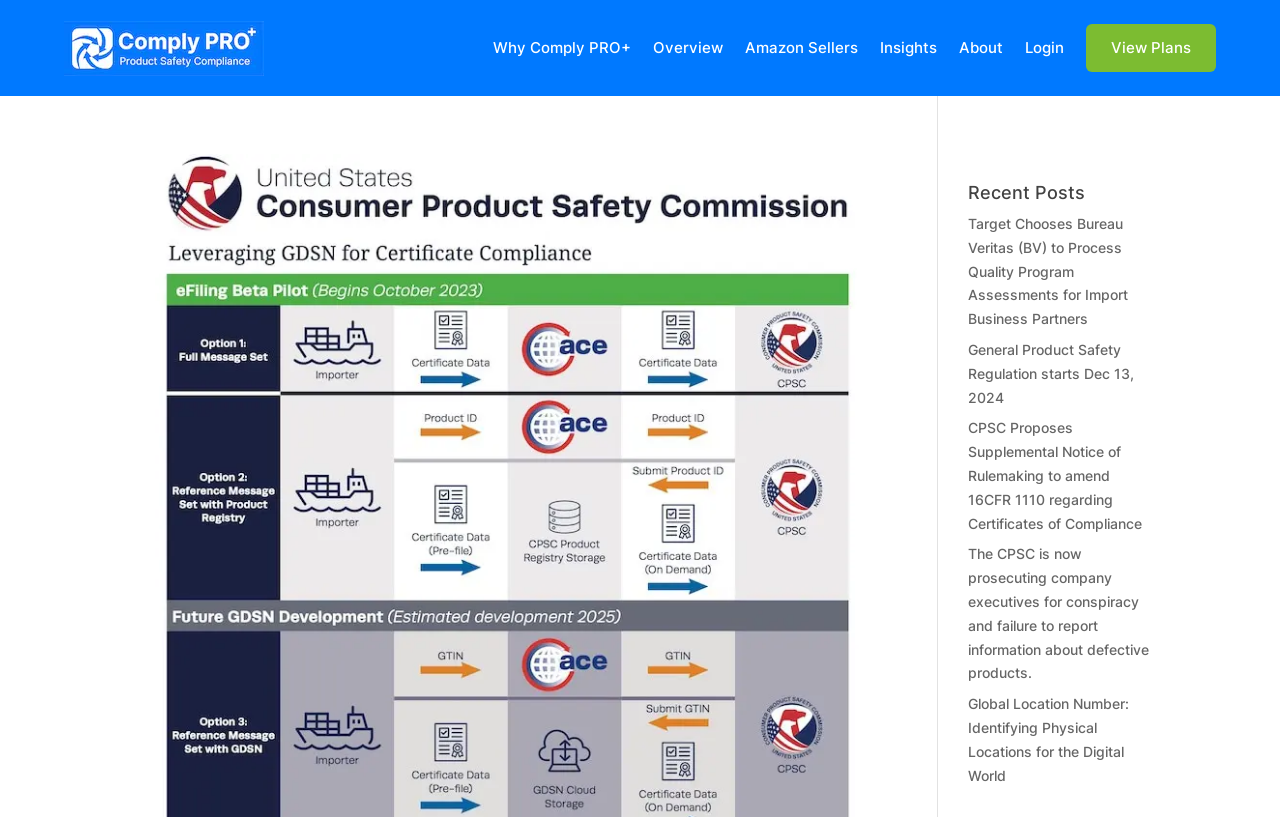Please specify the bounding box coordinates of the element that should be clicked to execute the given instruction: 'Login to account'. Ensure the coordinates are four float numbers between 0 and 1, expressed as [left, top, right, bottom].

[0.801, 0.012, 0.831, 0.105]